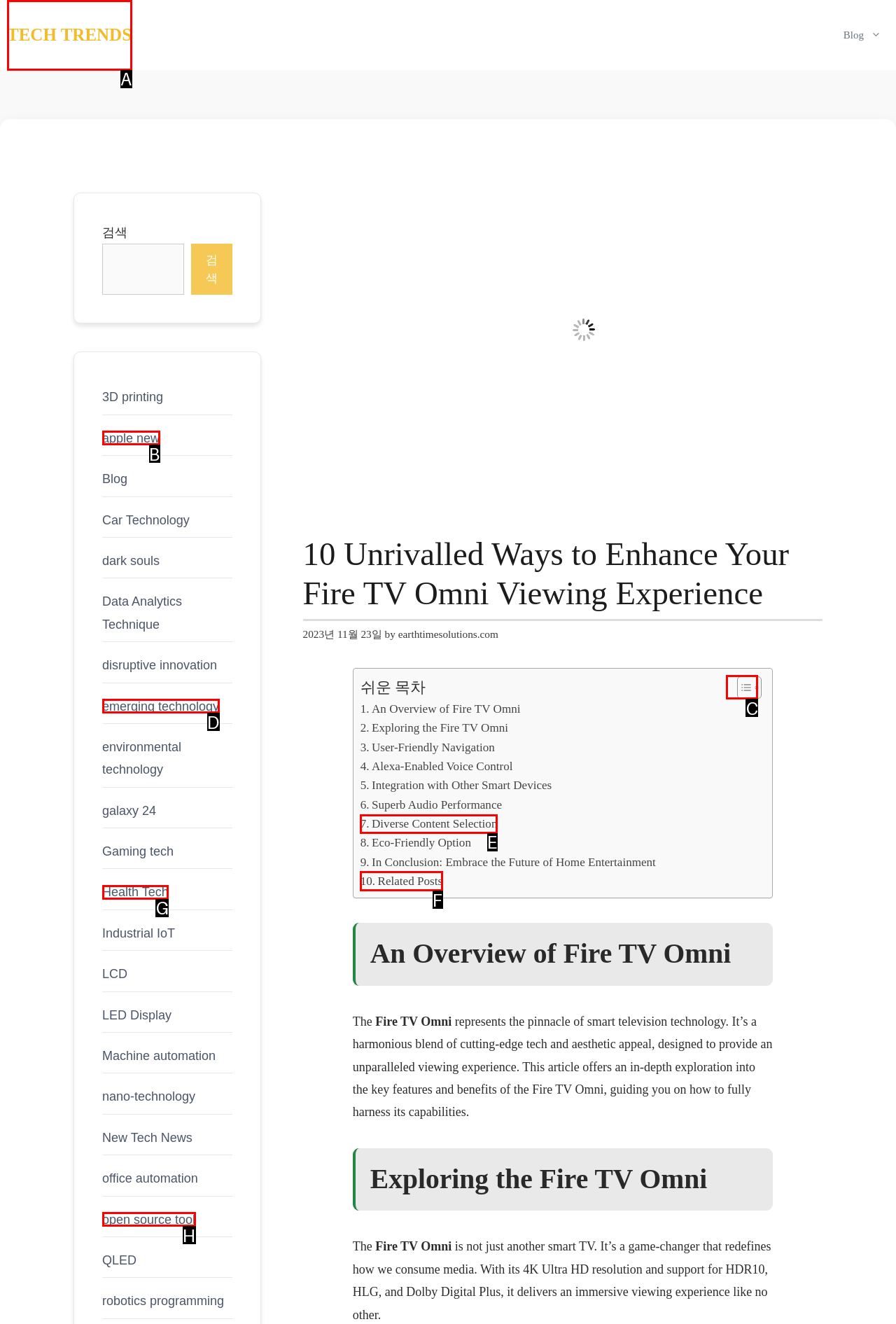Select the appropriate HTML element to click on to finish the task: Explore the 'Related Posts' section.
Answer with the letter corresponding to the selected option.

F